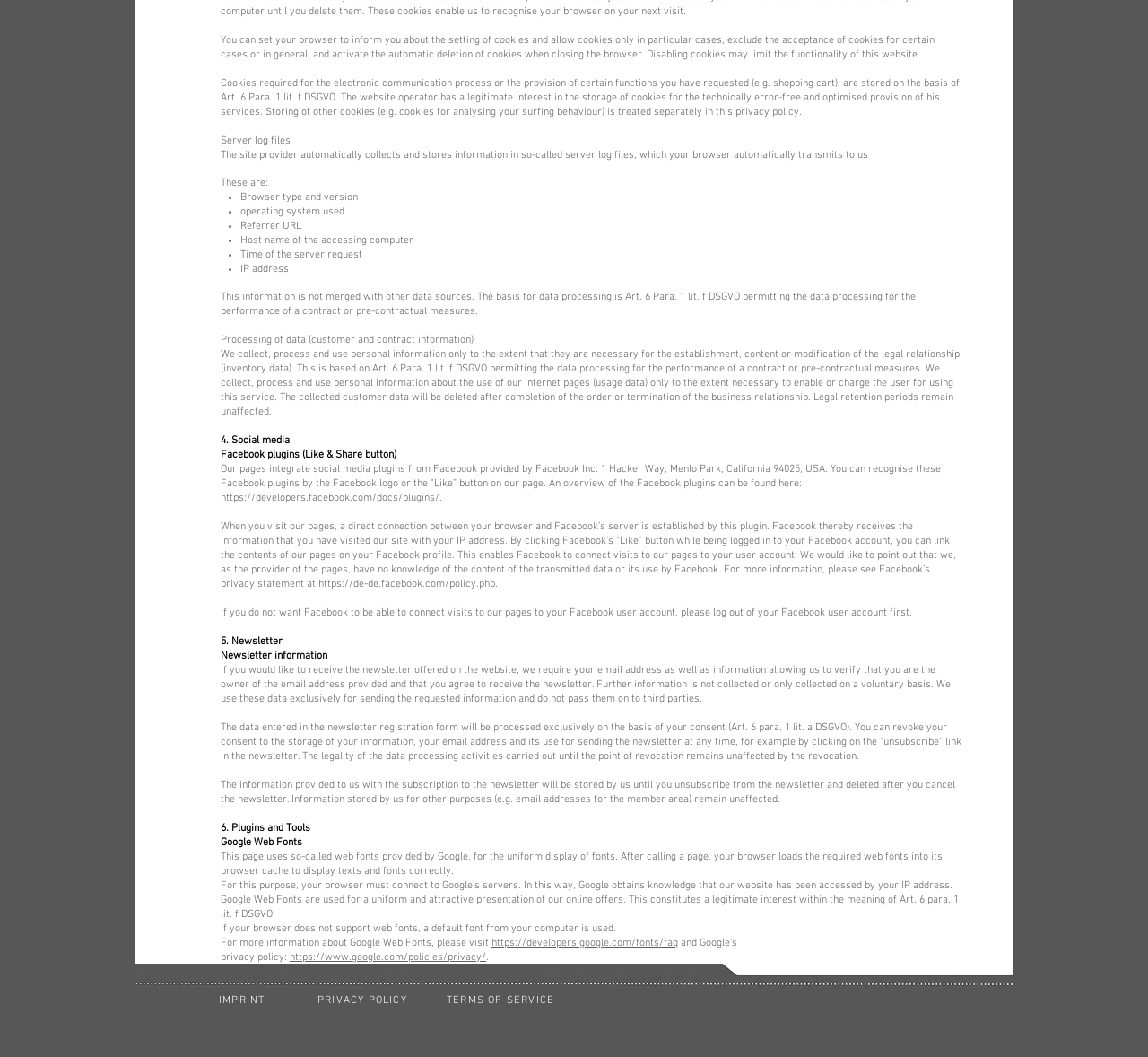Can you find the bounding box coordinates for the element to click on to achieve the instruction: "Click the 'TERMS OF SERVICE' link"?

[0.389, 0.939, 0.483, 0.952]